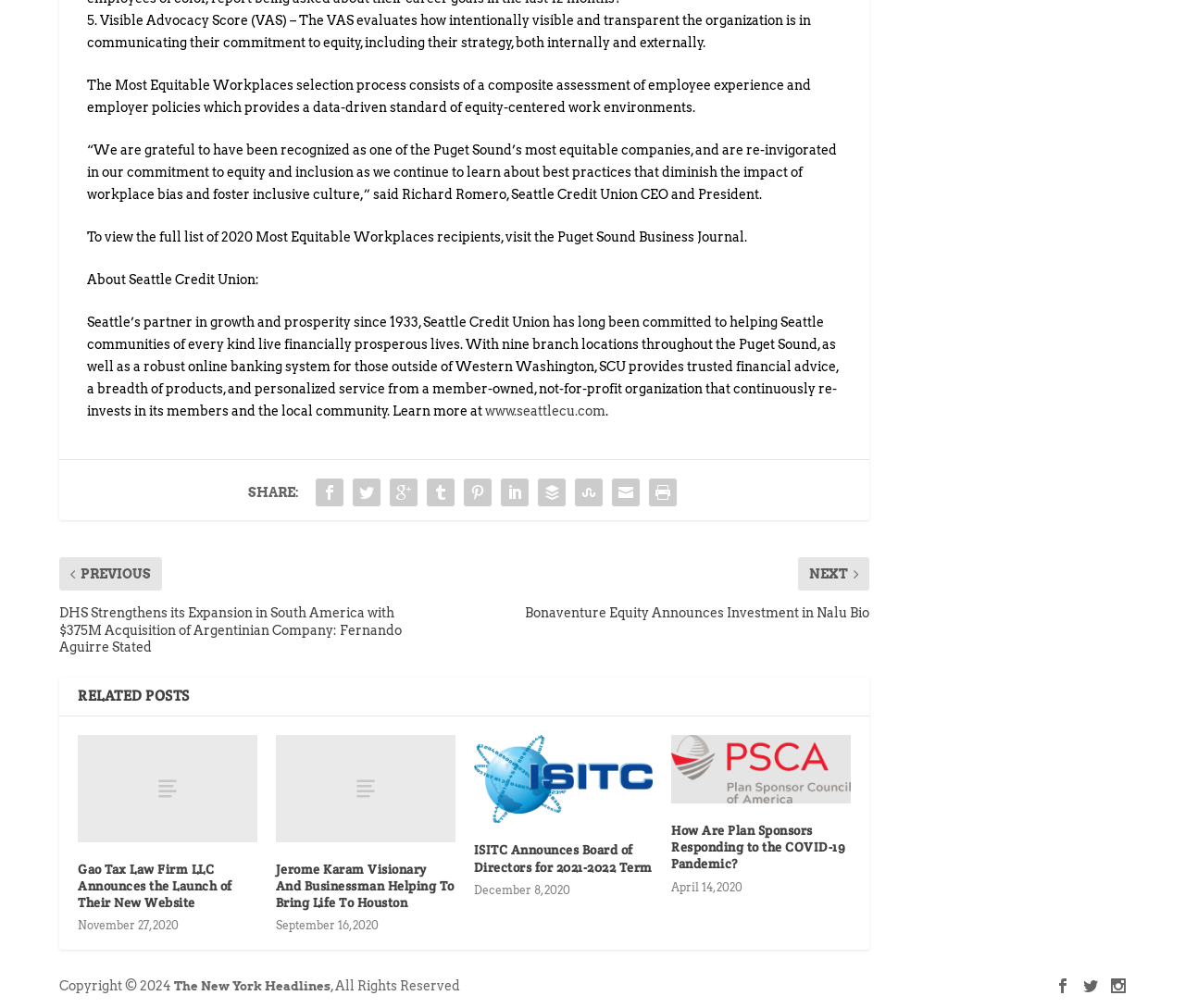Please determine the bounding box coordinates of the clickable area required to carry out the following instruction: "Visit the Puget Sound Business Journal". The coordinates must be four float numbers between 0 and 1, represented as [left, top, right, bottom].

[0.073, 0.241, 0.63, 0.256]